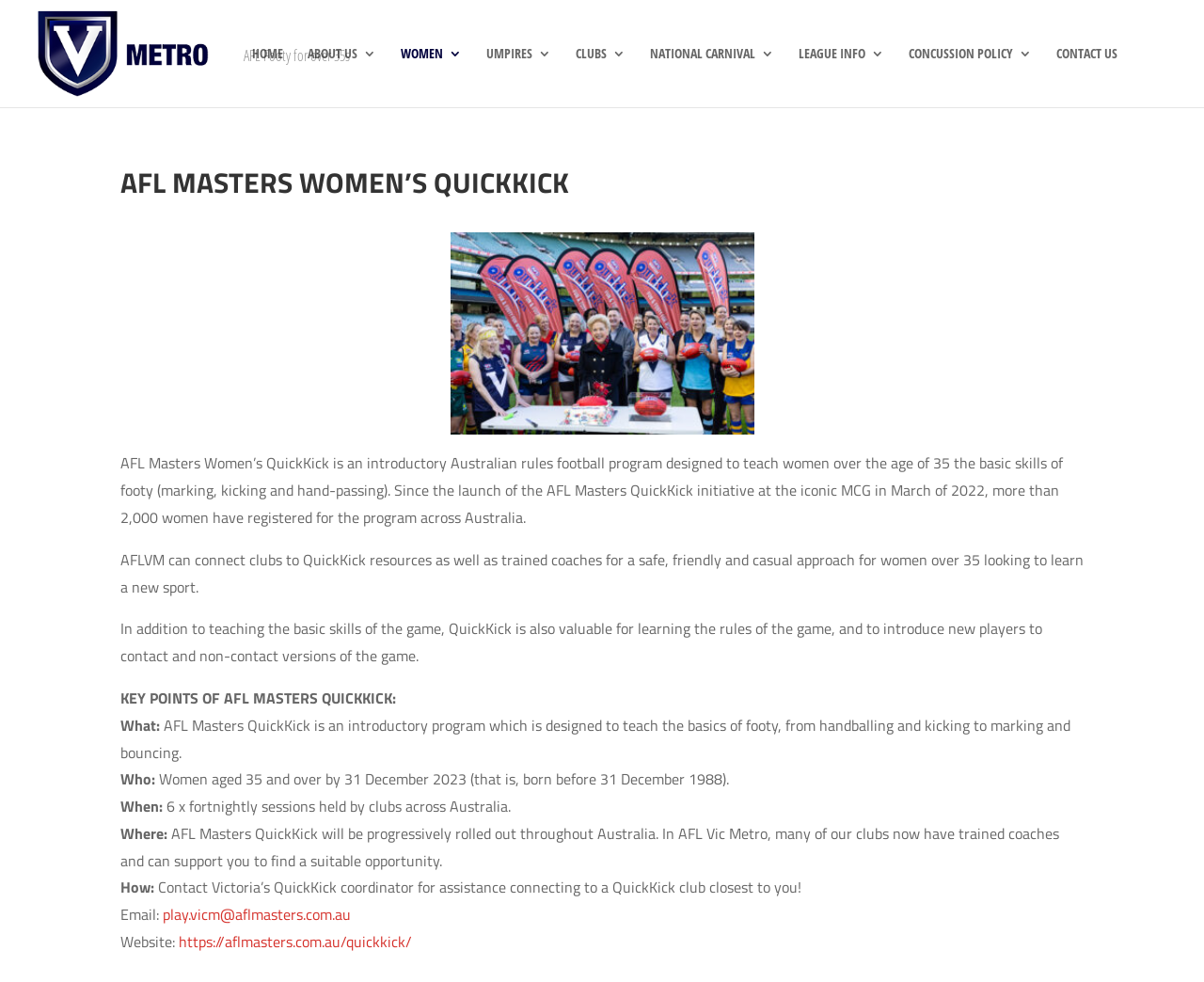Pinpoint the bounding box coordinates of the element to be clicked to execute the instruction: "Click on the 'WOMEN' link".

[0.333, 0.048, 0.384, 0.109]